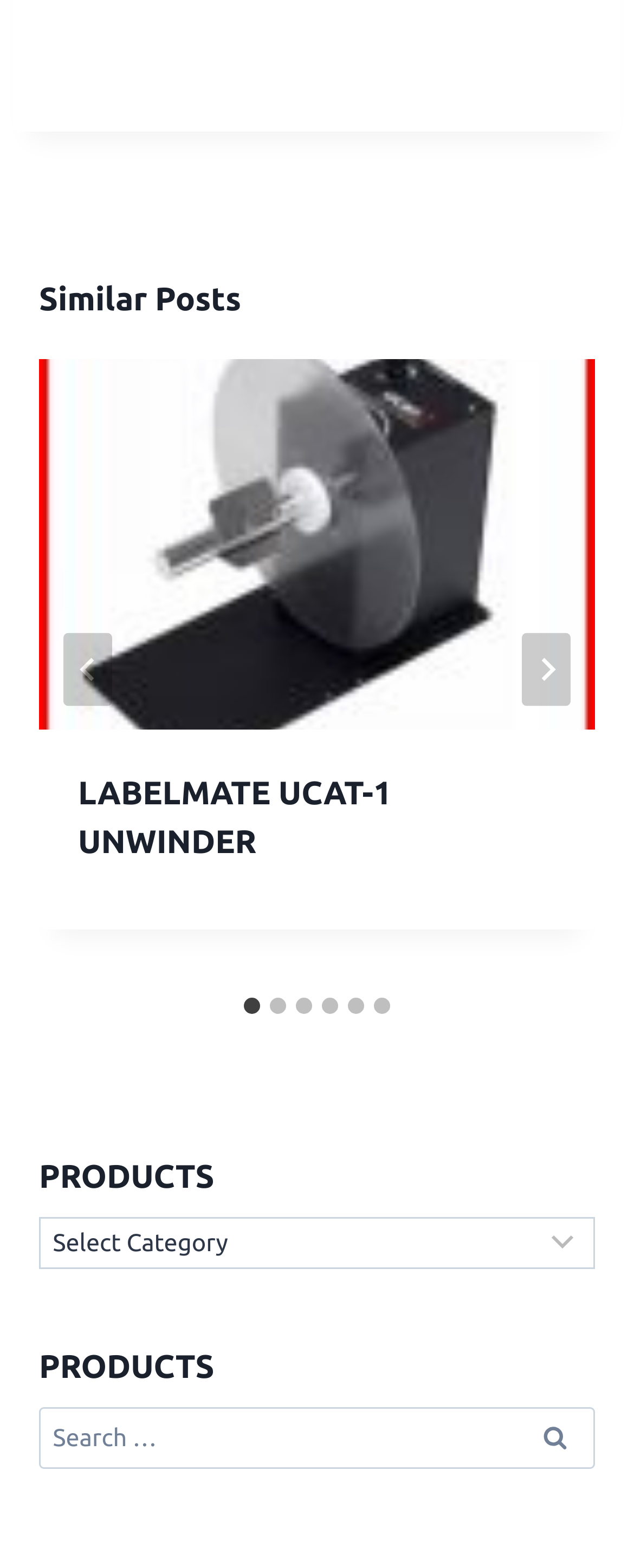Refer to the image and offer a detailed explanation in response to the question: How many tabs are there in the tablist with the label 'Select a slide to show'?

I counted the number of tabs in the tablist with the label 'Select a slide to show' and found 6 tabs, labeled 'Go to slide 1' to 'Go to slide 6'.